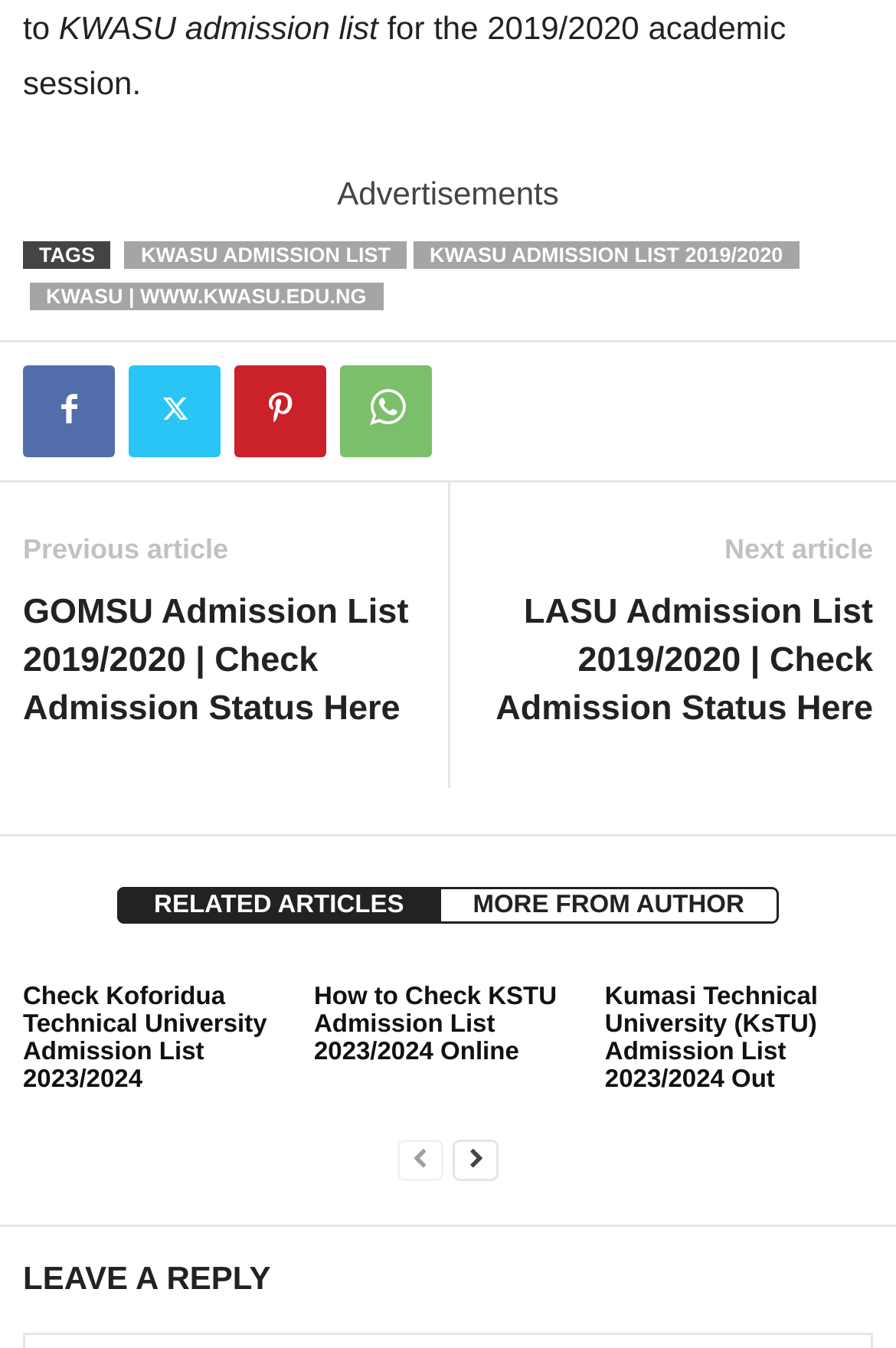Please determine the bounding box coordinates of the element to click on in order to accomplish the following task: "Check Koforidua Technical University Admission List 2023/2024". Ensure the coordinates are four float numbers ranging from 0 to 1, i.e., [left, top, right, bottom].

[0.026, 0.73, 0.298, 0.812]